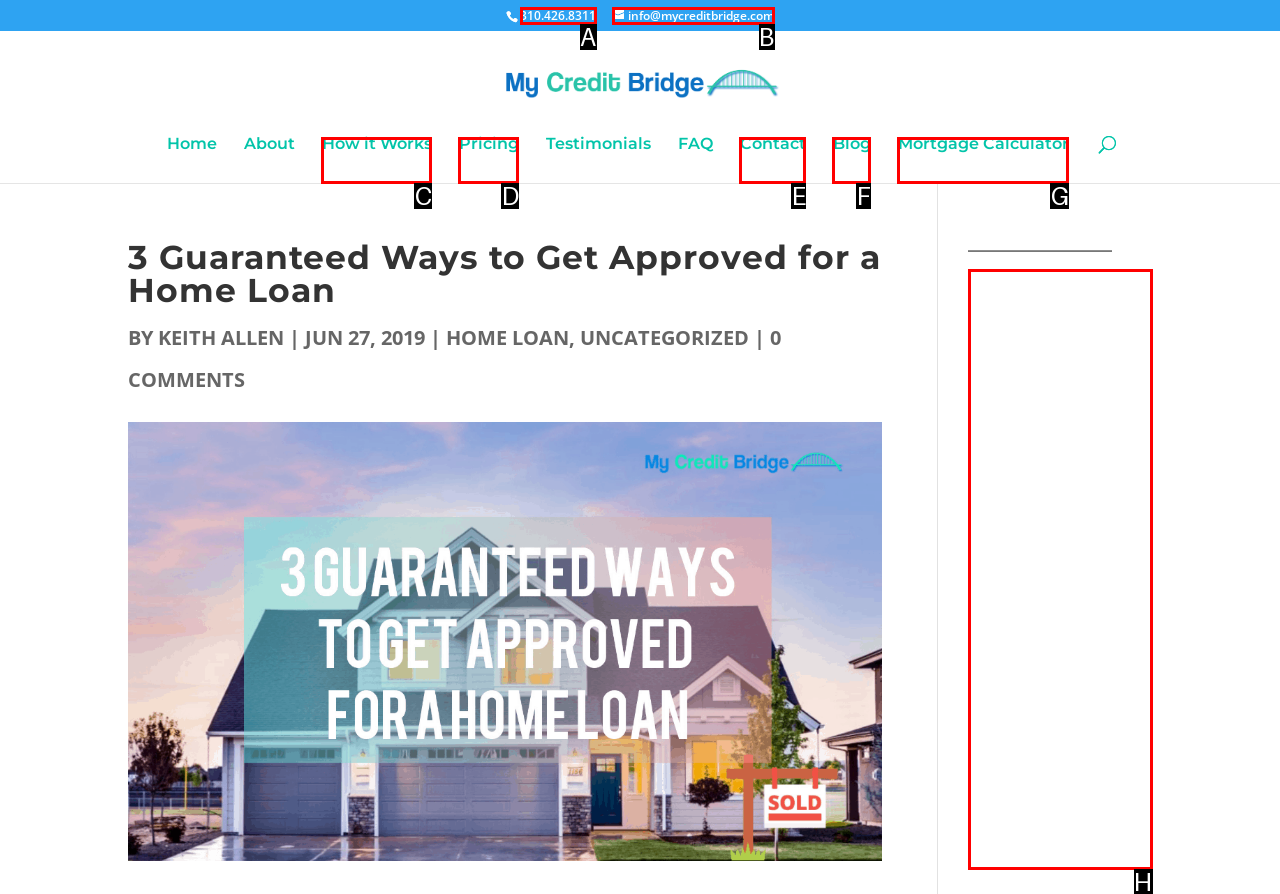Choose the letter of the UI element that aligns with the following description: Calendula in cosmetics
State your answer as the letter from the listed options.

None